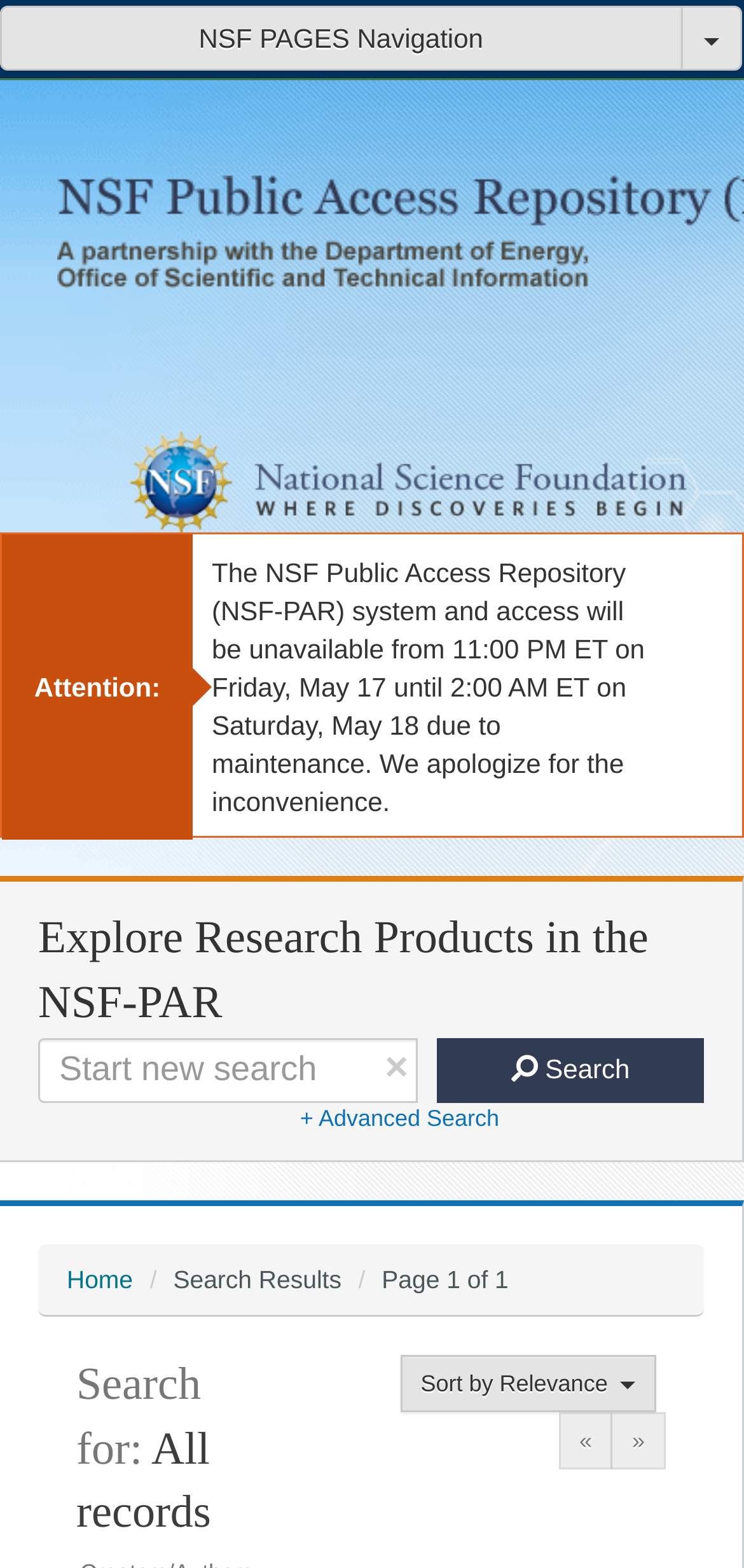Generate the text content of the main headline of the webpage.

Search for: All records